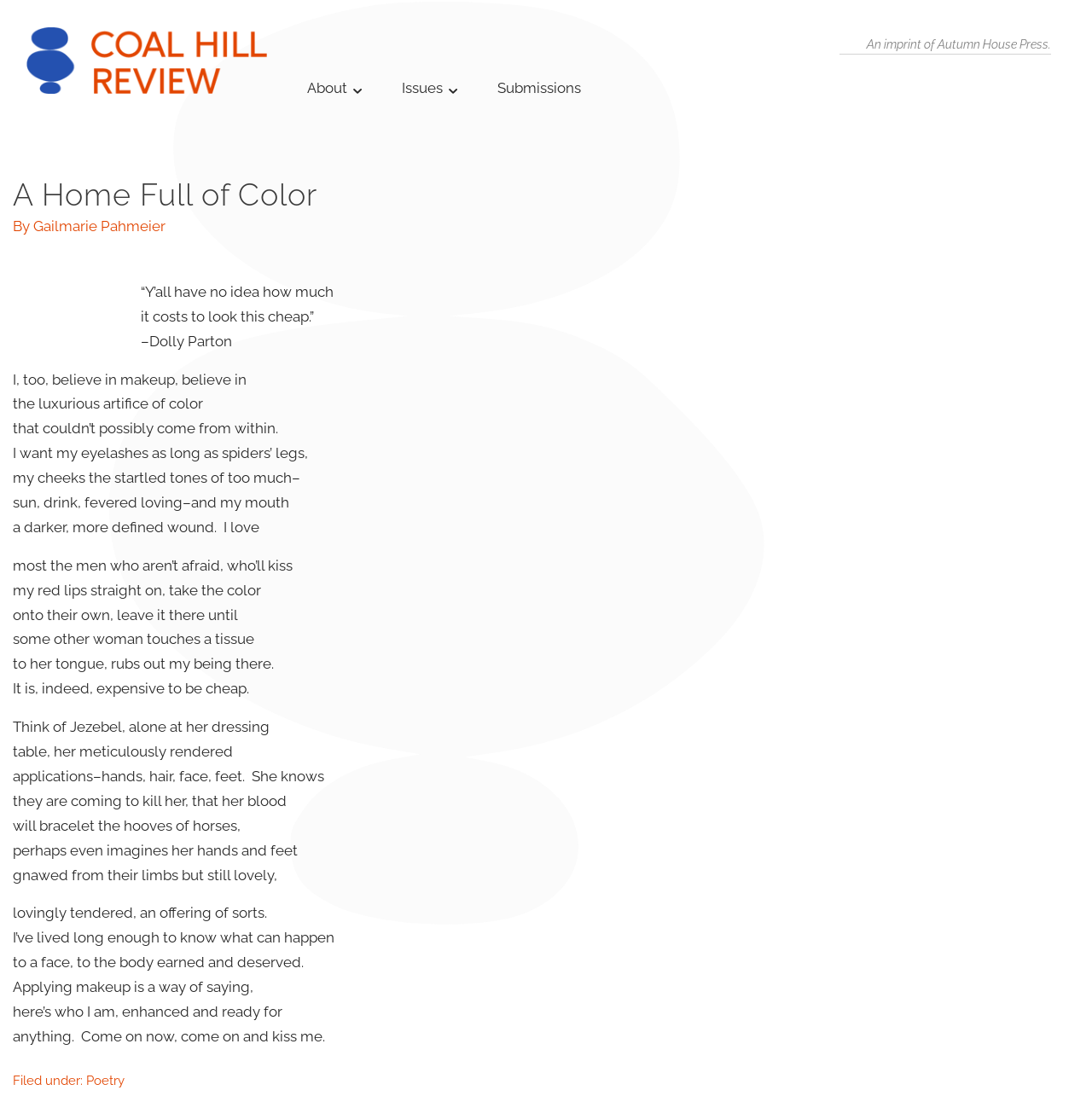Provide the bounding box coordinates of the HTML element described by the text: "Issues".

[0.343, 0.062, 0.43, 0.087]